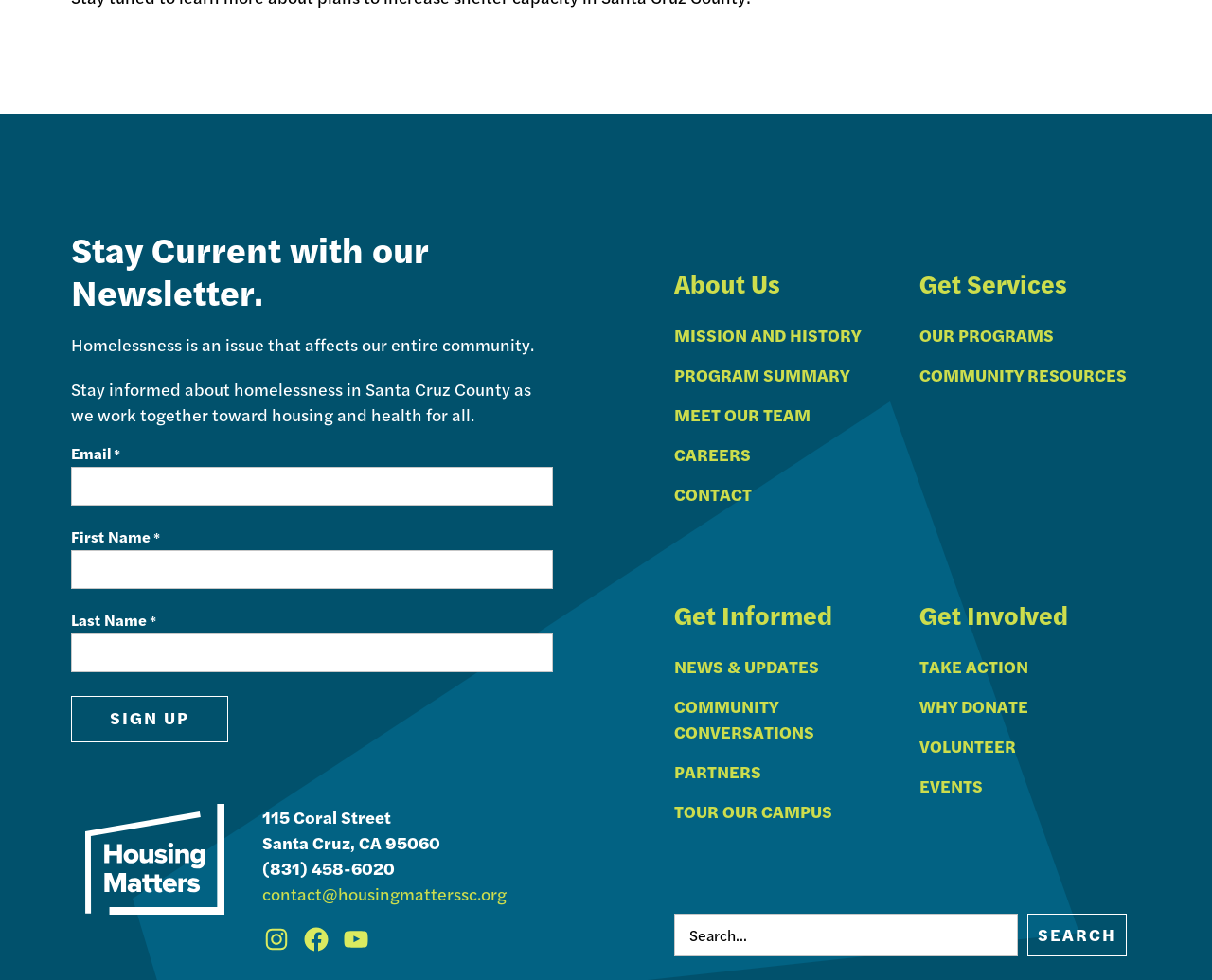Please identify the bounding box coordinates of the element on the webpage that should be clicked to follow this instruction: "view events". The bounding box coordinates should be given as four float numbers between 0 and 1, formatted as [left, top, right, bottom].

None